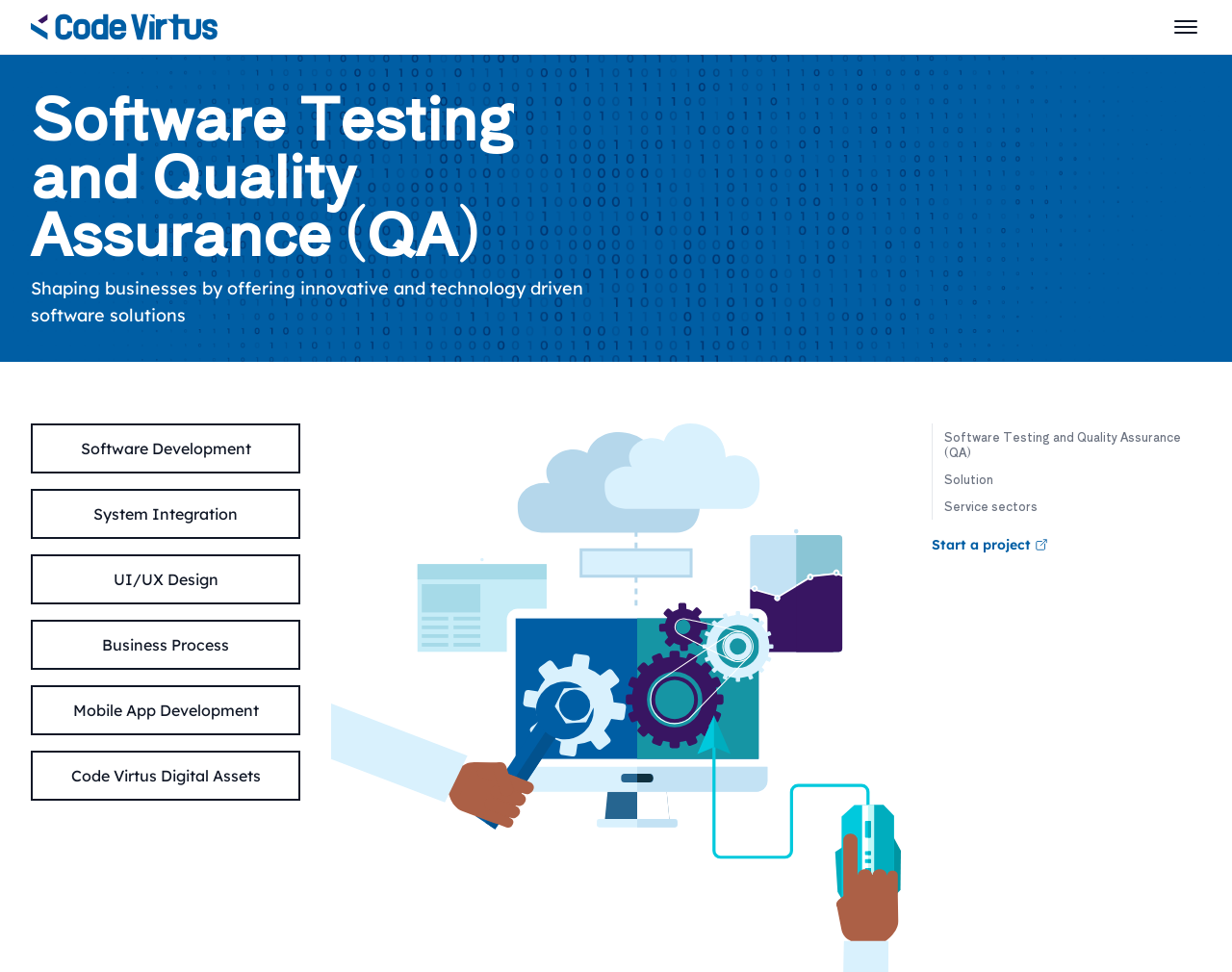Provide a short, one-word or phrase answer to the question below:
What is the company name?

Code Virtus